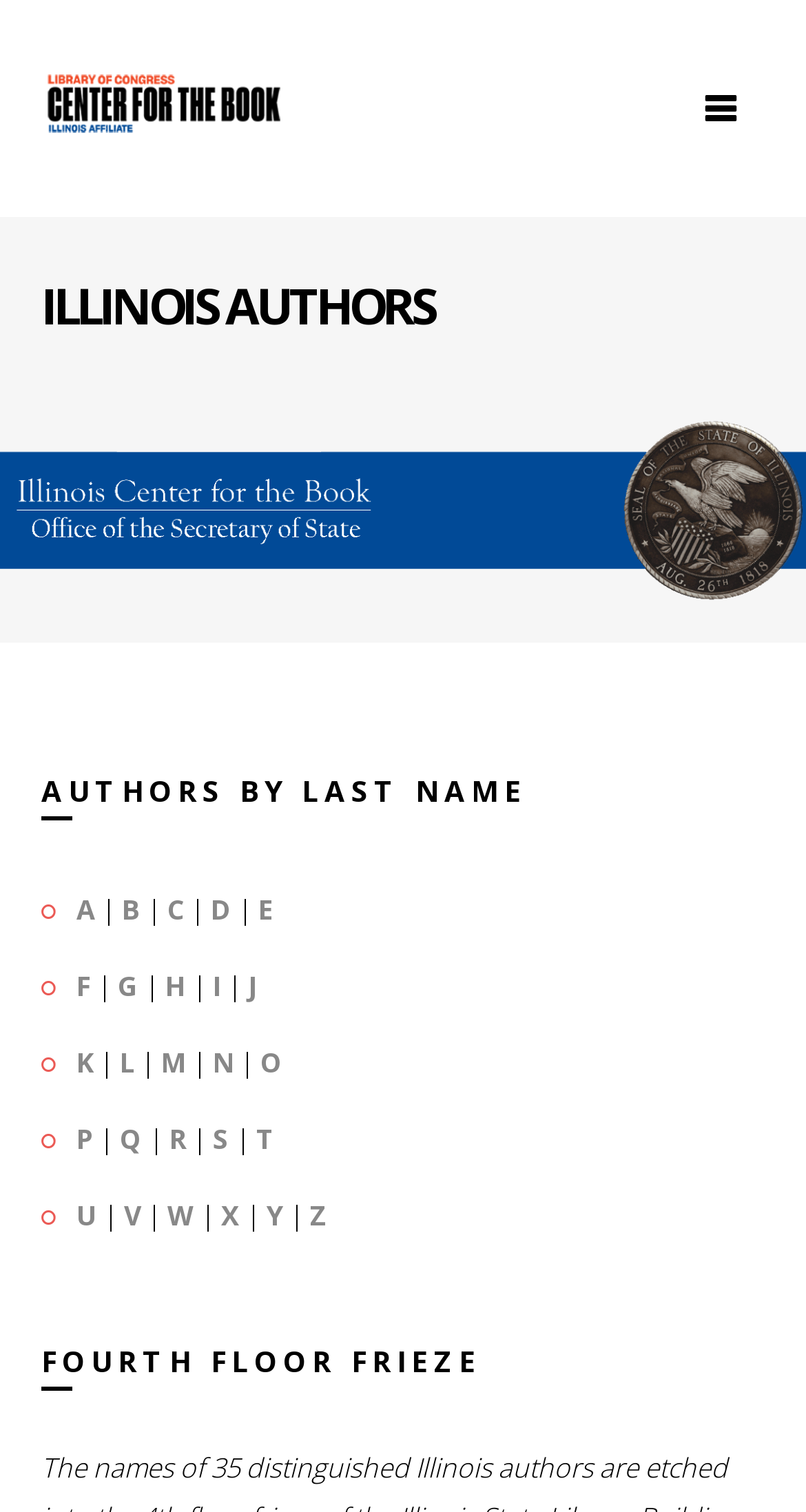Please find the bounding box coordinates of the element's region to be clicked to carry out this instruction: "Go to the Fourth Floor Frieze page".

[0.051, 0.888, 0.597, 0.913]